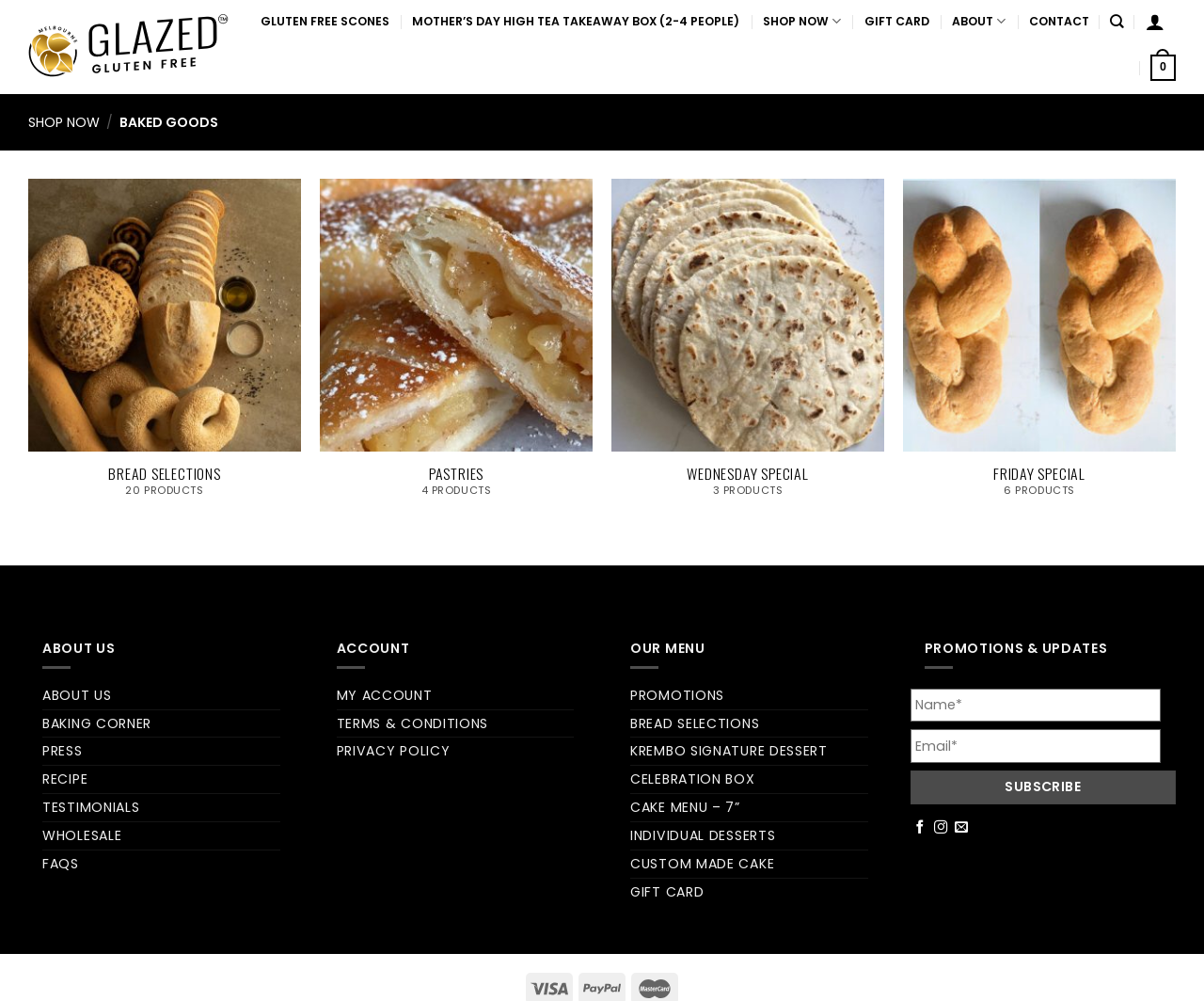Please provide the bounding box coordinates in the format (top-left x, top-left y, bottom-right x, bottom-right y). Remember, all values are floating point numbers between 0 and 1. What is the bounding box coordinate of the region described as: Baking Corner

[0.035, 0.709, 0.126, 0.736]